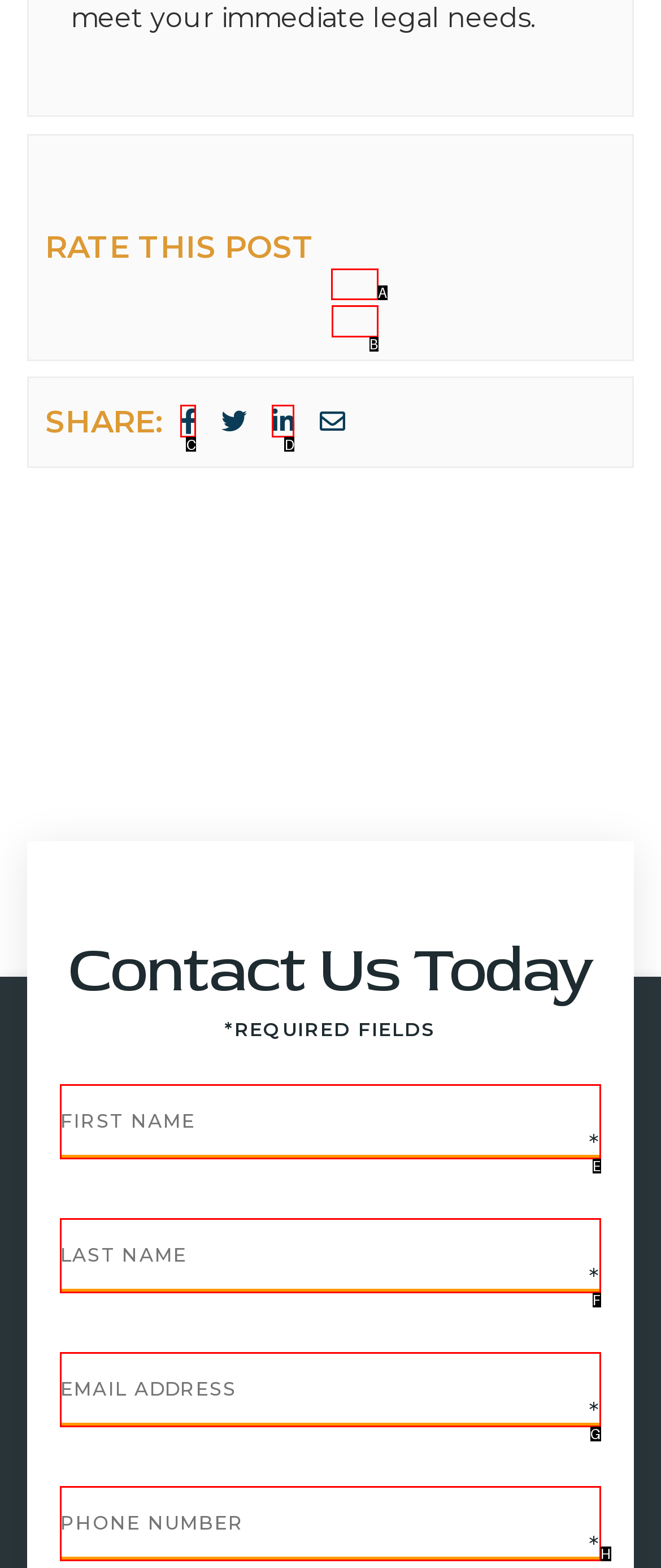Determine which option you need to click to execute the following task: Rate this post with 5 stars. Provide your answer as a single letter.

B